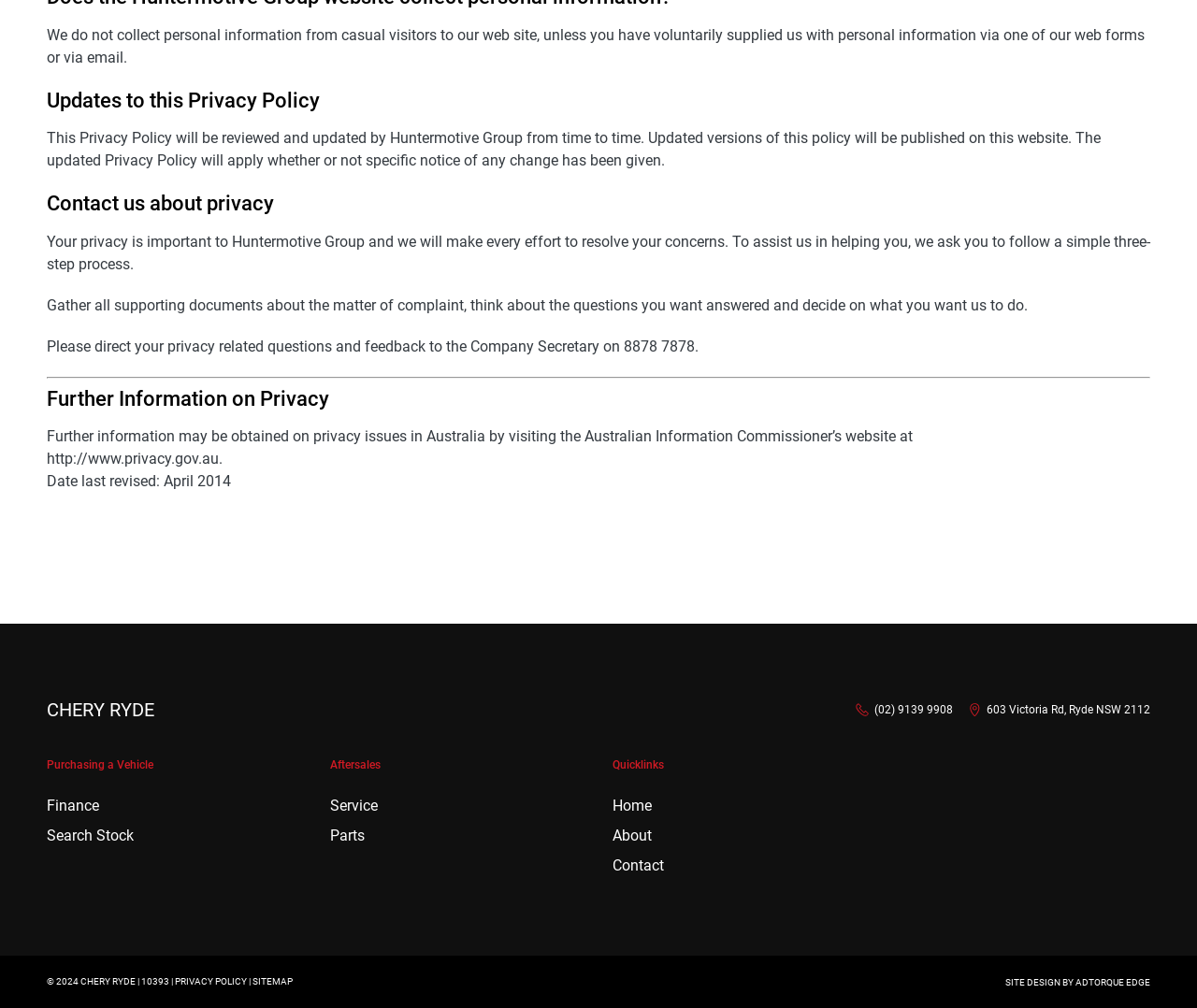Locate the bounding box coordinates of the clickable element to fulfill the following instruction: "View the sitemap". Provide the coordinates as four float numbers between 0 and 1 in the format [left, top, right, bottom].

[0.211, 0.968, 0.245, 0.979]